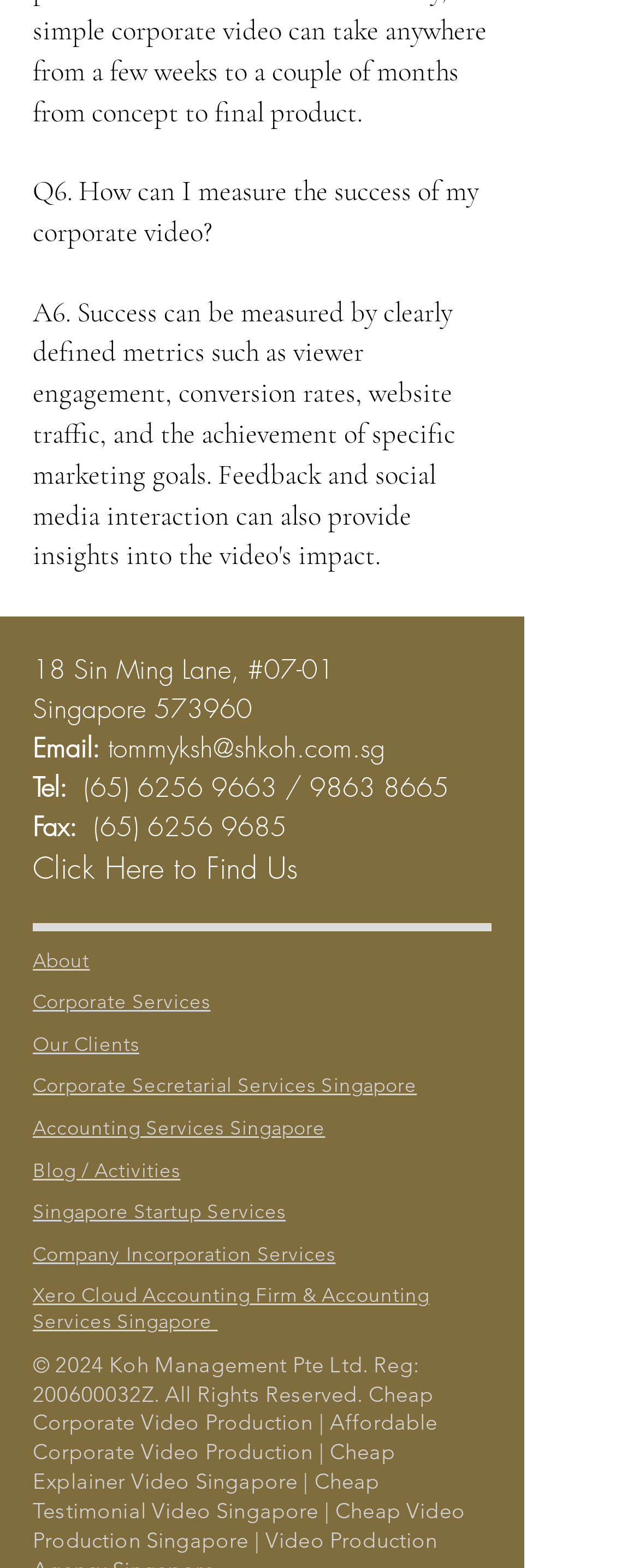Provide a one-word or brief phrase answer to the question:
What is the fax number of the company?

(65) 6256 9685